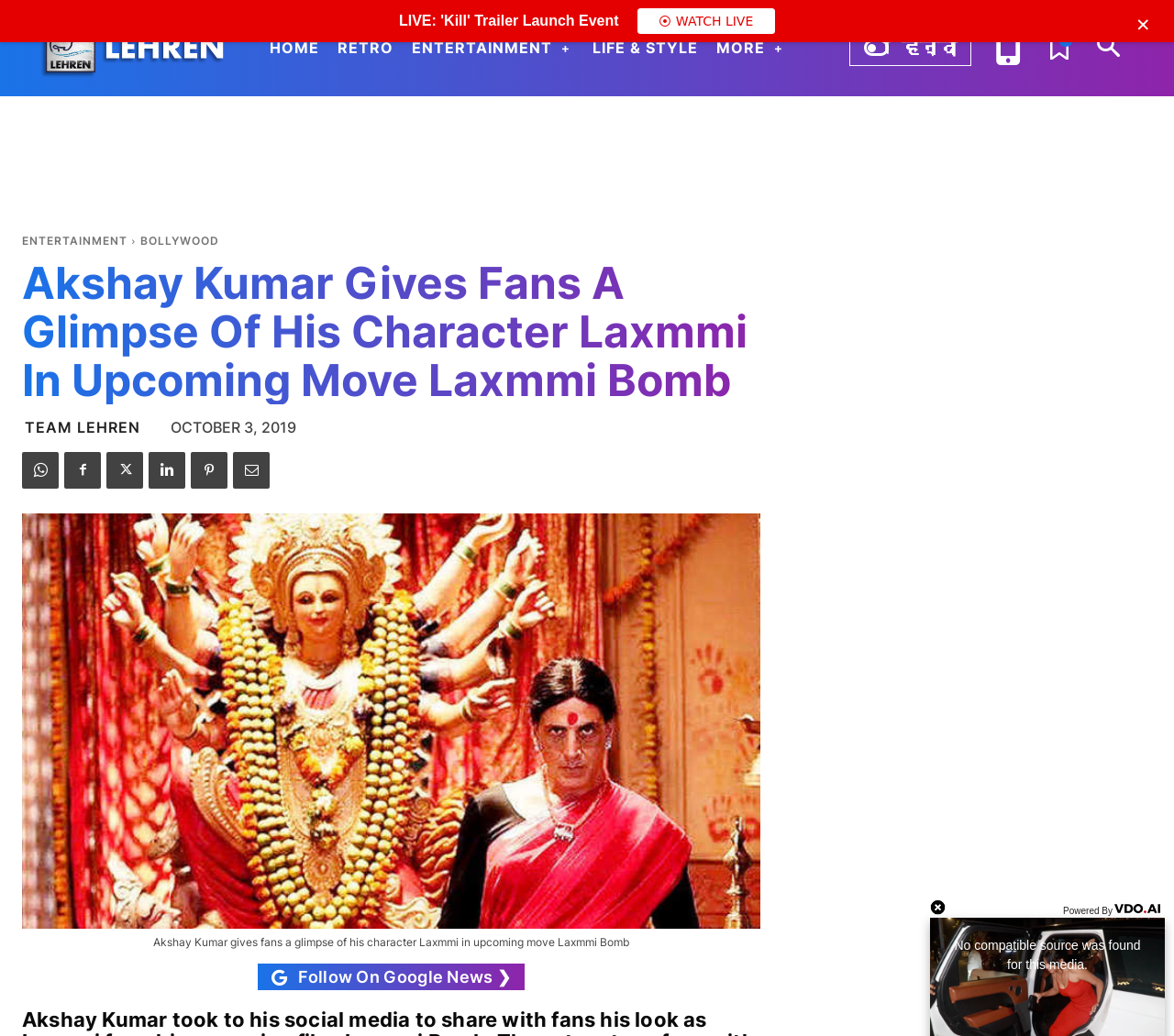Is there a search button on the webpage? Look at the image and give a one-word or short phrase answer.

Yes